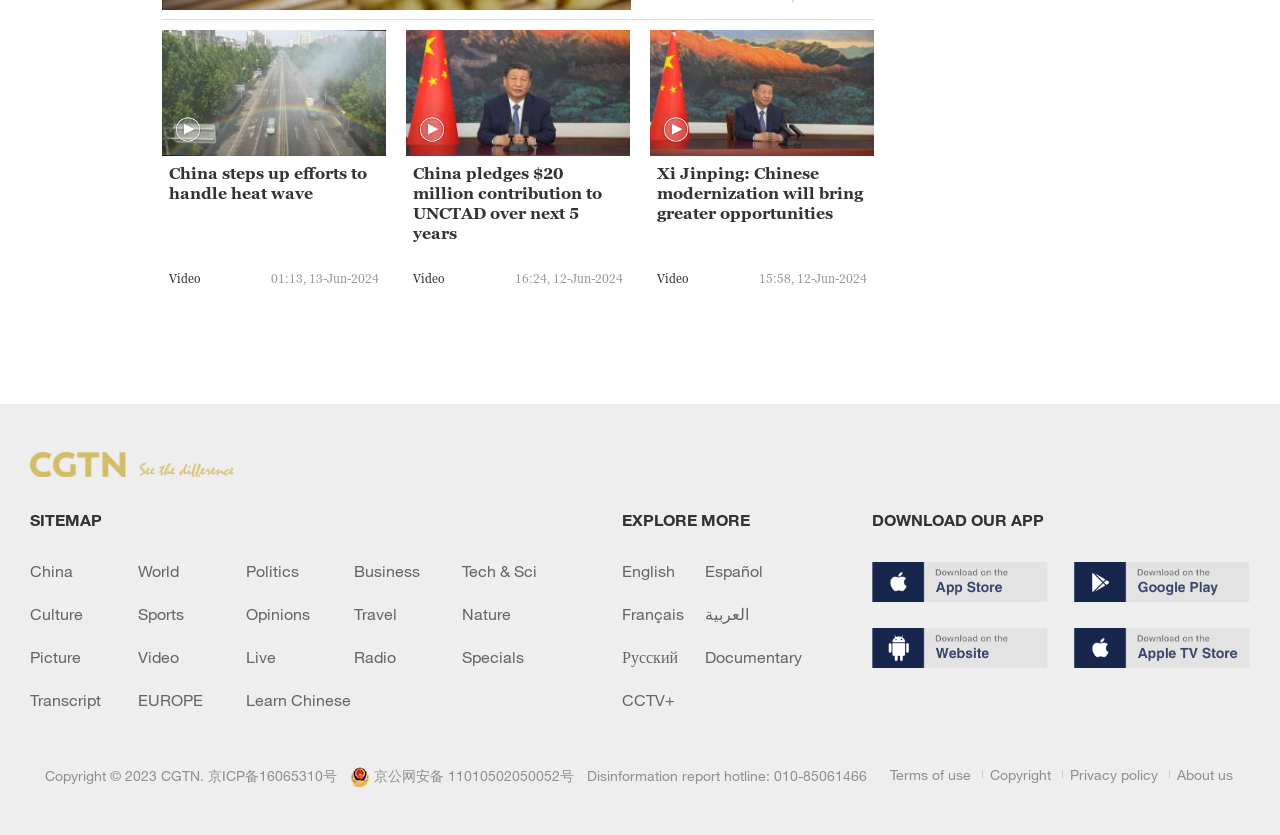Mark the bounding box of the element that matches the following description: "Tech & Sci".

[0.361, 0.673, 0.445, 0.694]